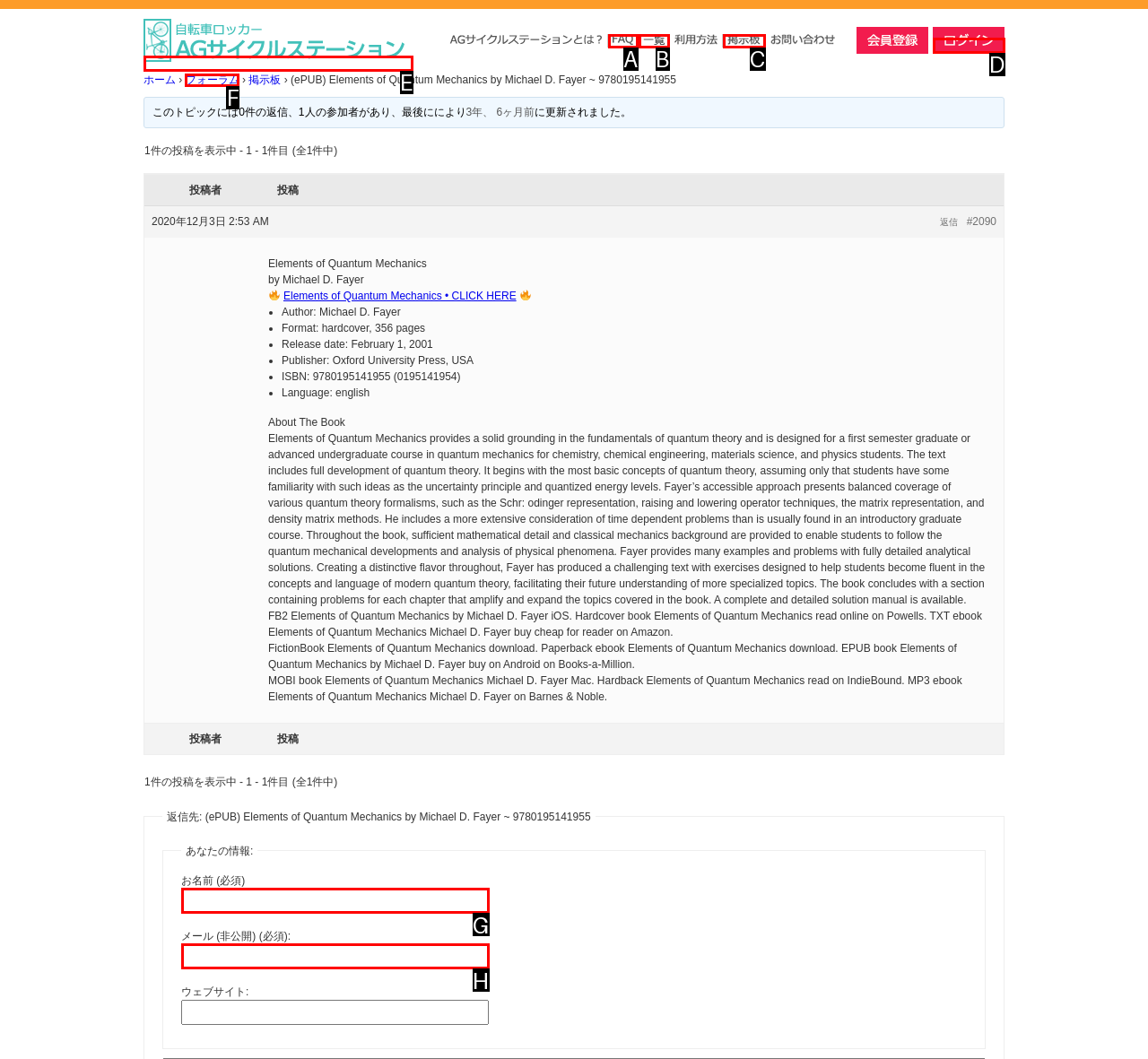Given the description: parent_node: メール (非公開) (必須): name="bbp_anonymous_email", select the HTML element that best matches it. Reply with the letter of your chosen option.

H